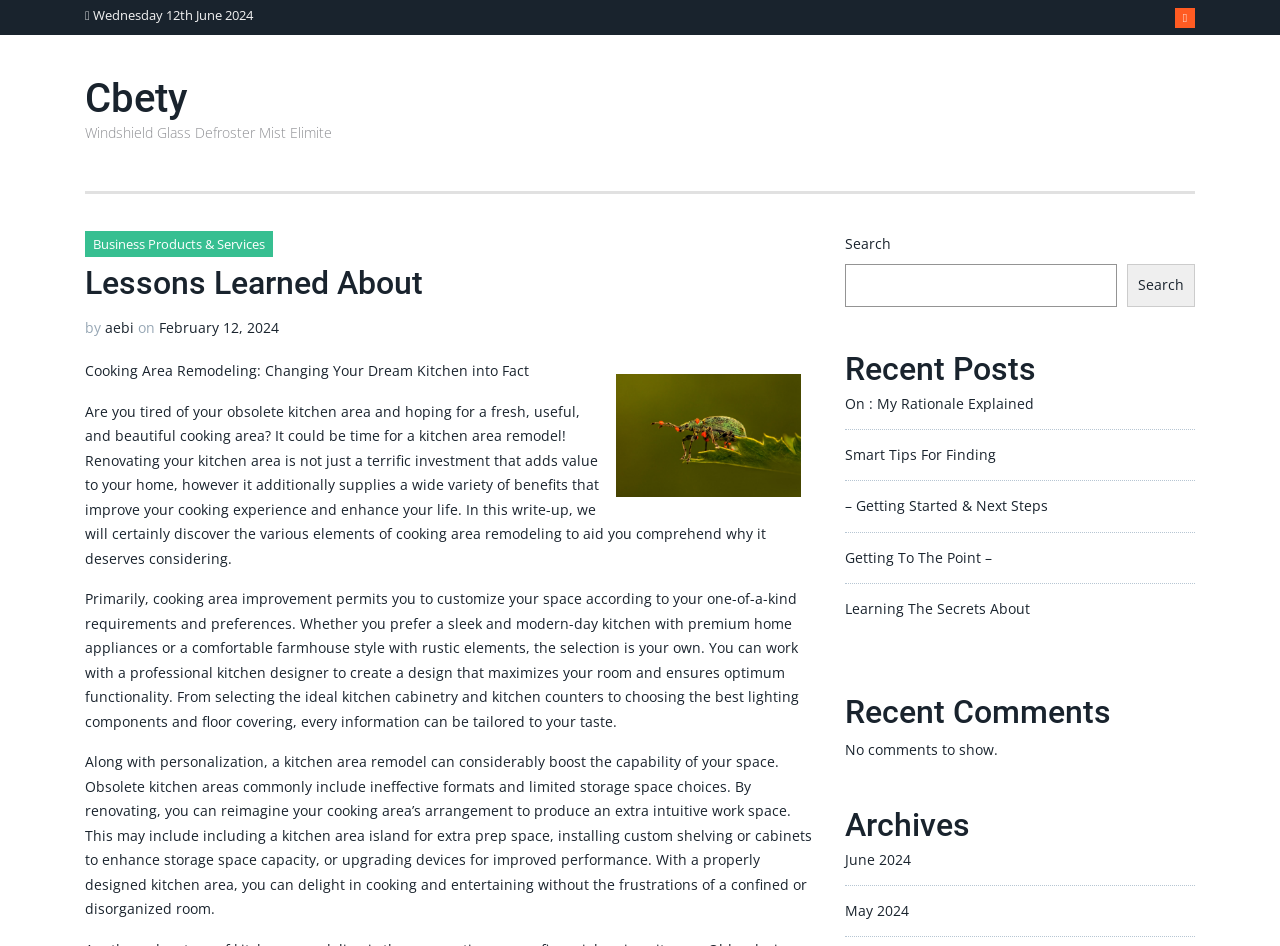Highlight the bounding box coordinates of the element you need to click to perform the following instruction: "Search for something."

[0.66, 0.28, 0.873, 0.324]